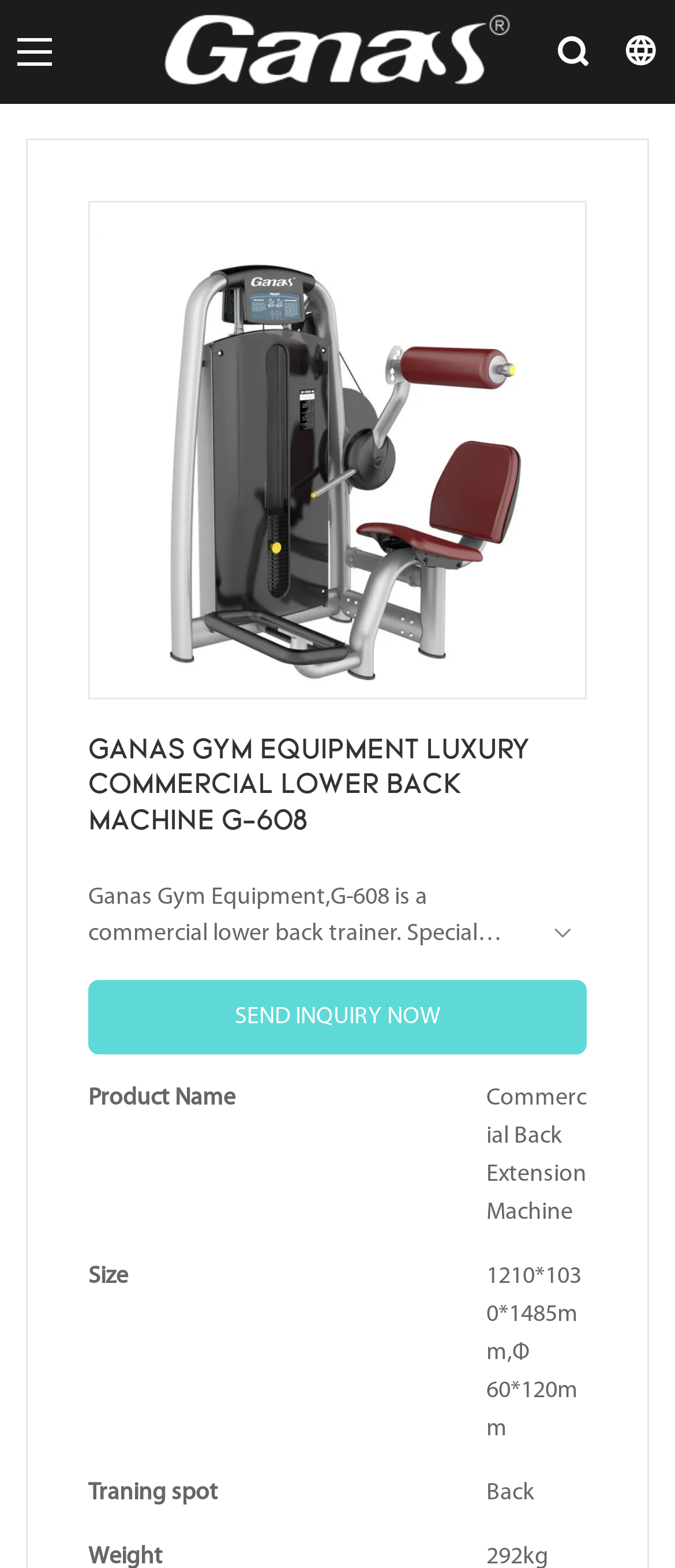Please specify the bounding box coordinates in the format (top-left x, top-left y, bottom-right x, bottom-right y), with values ranging from 0 to 1. Identify the bounding box for the UI component described as follows: SEND INQUIRY NOW

[0.131, 0.625, 0.869, 0.672]